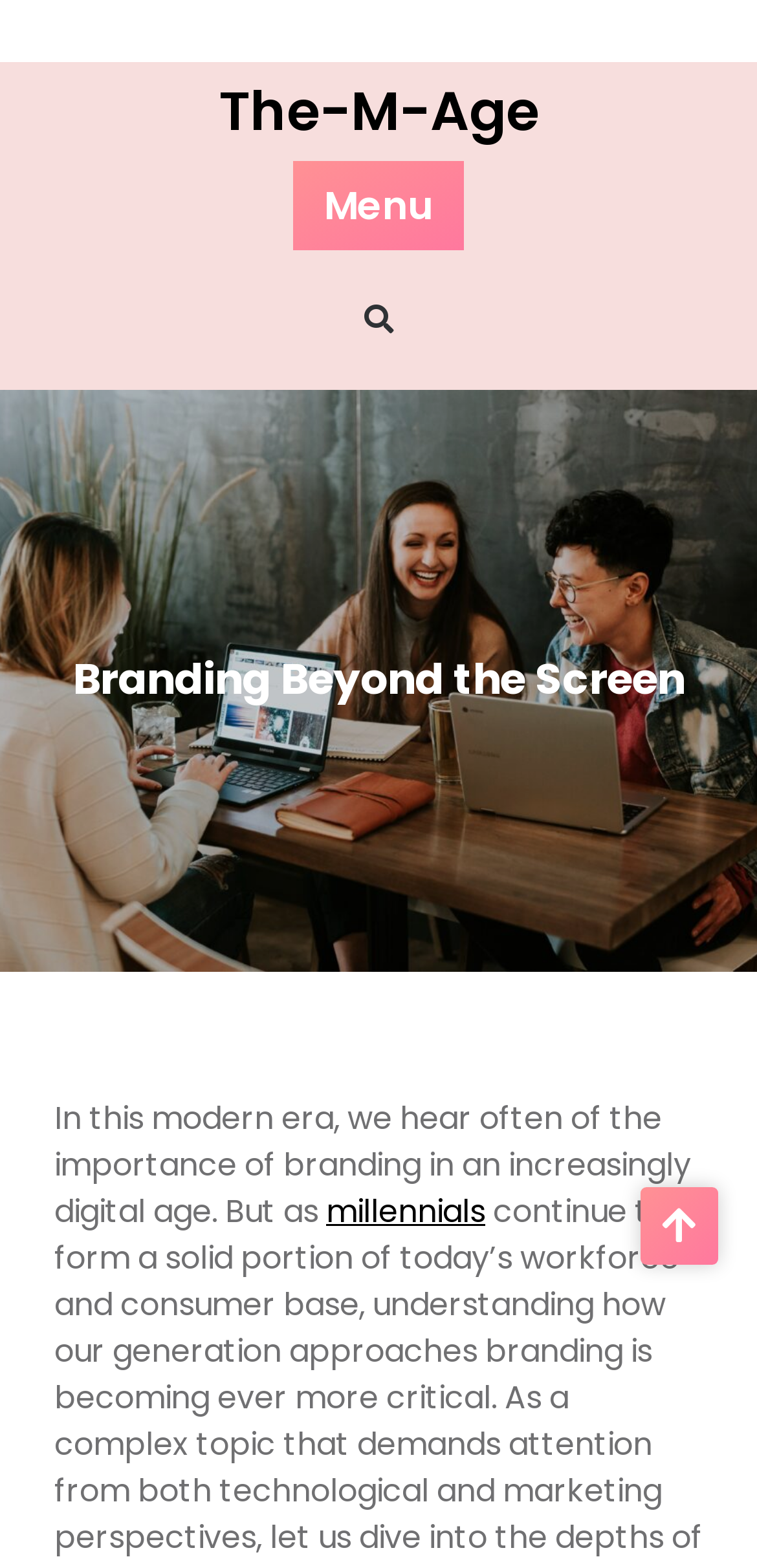Is there an icon after the 'millennials' link?
Using the visual information, answer the question in a single word or phrase.

Yes